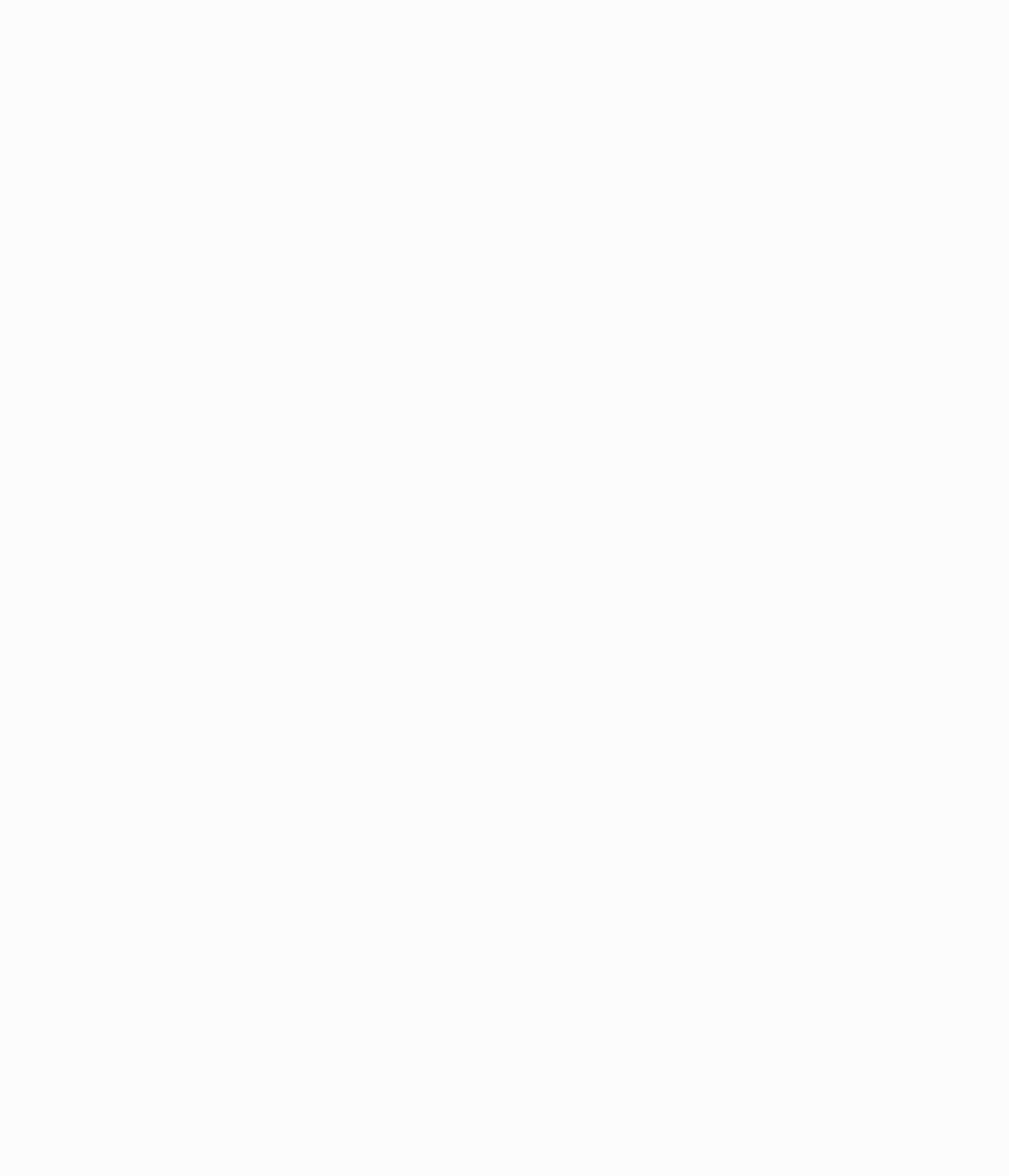Please find the bounding box coordinates (top-left x, top-left y, bottom-right x, bottom-right y) in the screenshot for the UI element described as follows: Quick View

[0.126, 0.79, 0.301, 0.824]